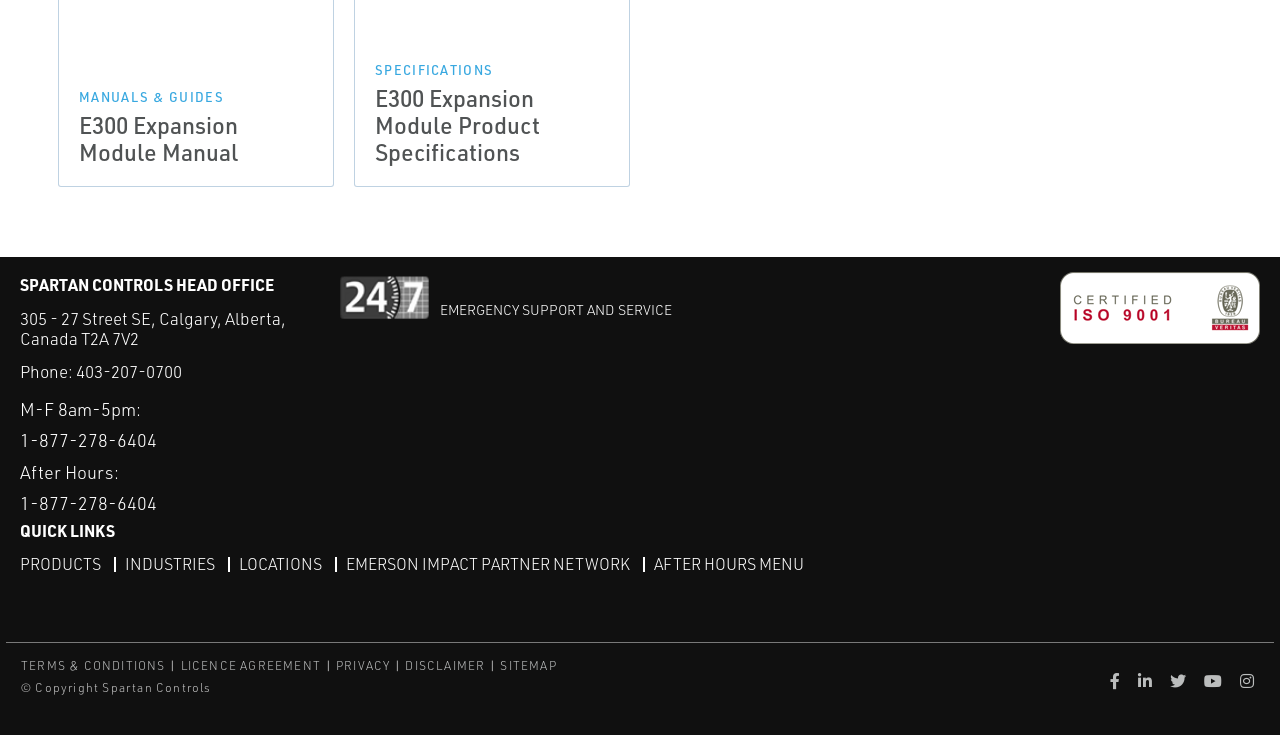Identify the bounding box coordinates for the element you need to click to achieve the following task: "Visit the products page". Provide the bounding box coordinates as four float numbers between 0 and 1, in the form [left, top, right, bottom].

[0.016, 0.751, 0.079, 0.785]